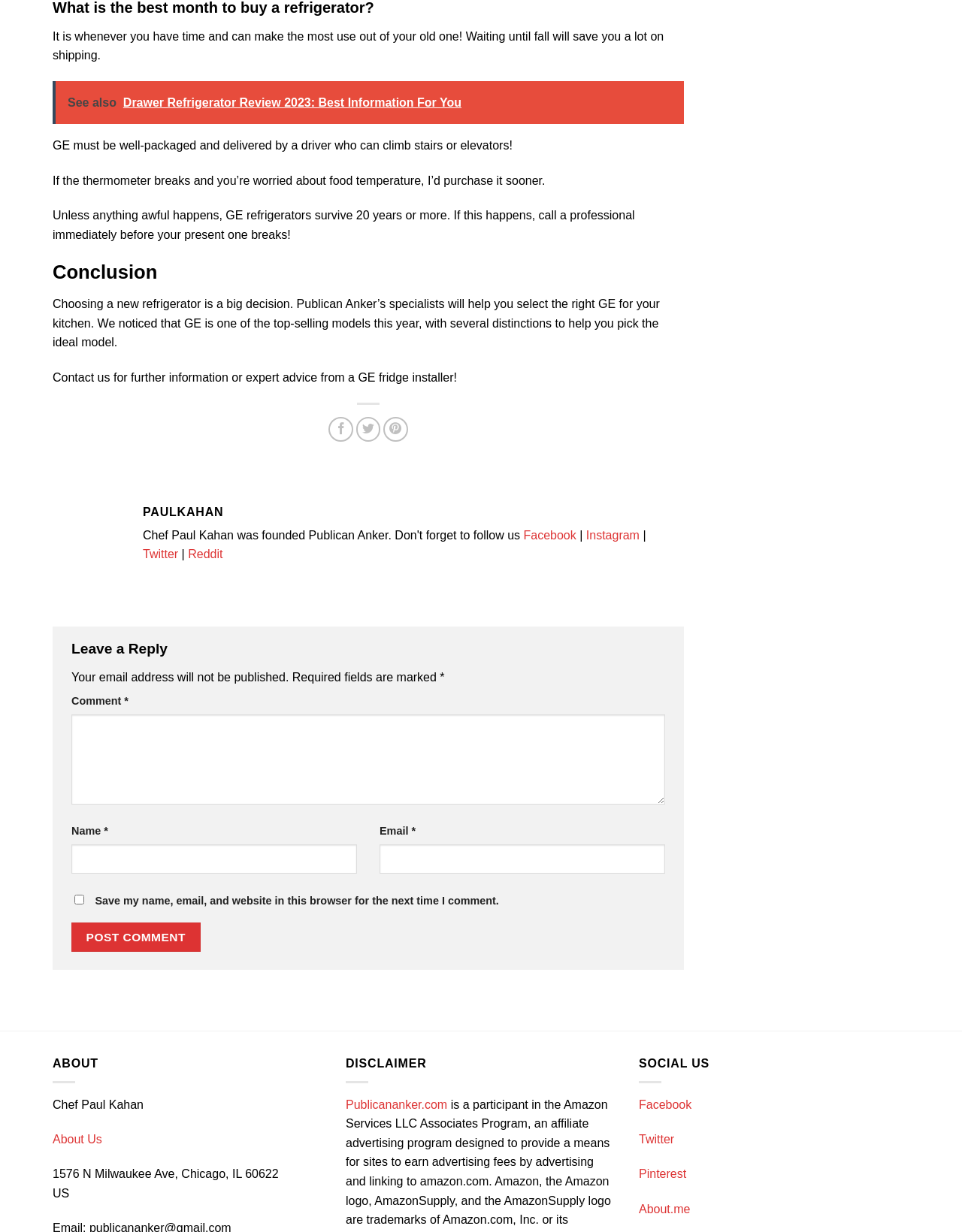Provide the bounding box coordinates of the HTML element described by the text: "About.me".

[0.664, 0.976, 0.718, 0.987]